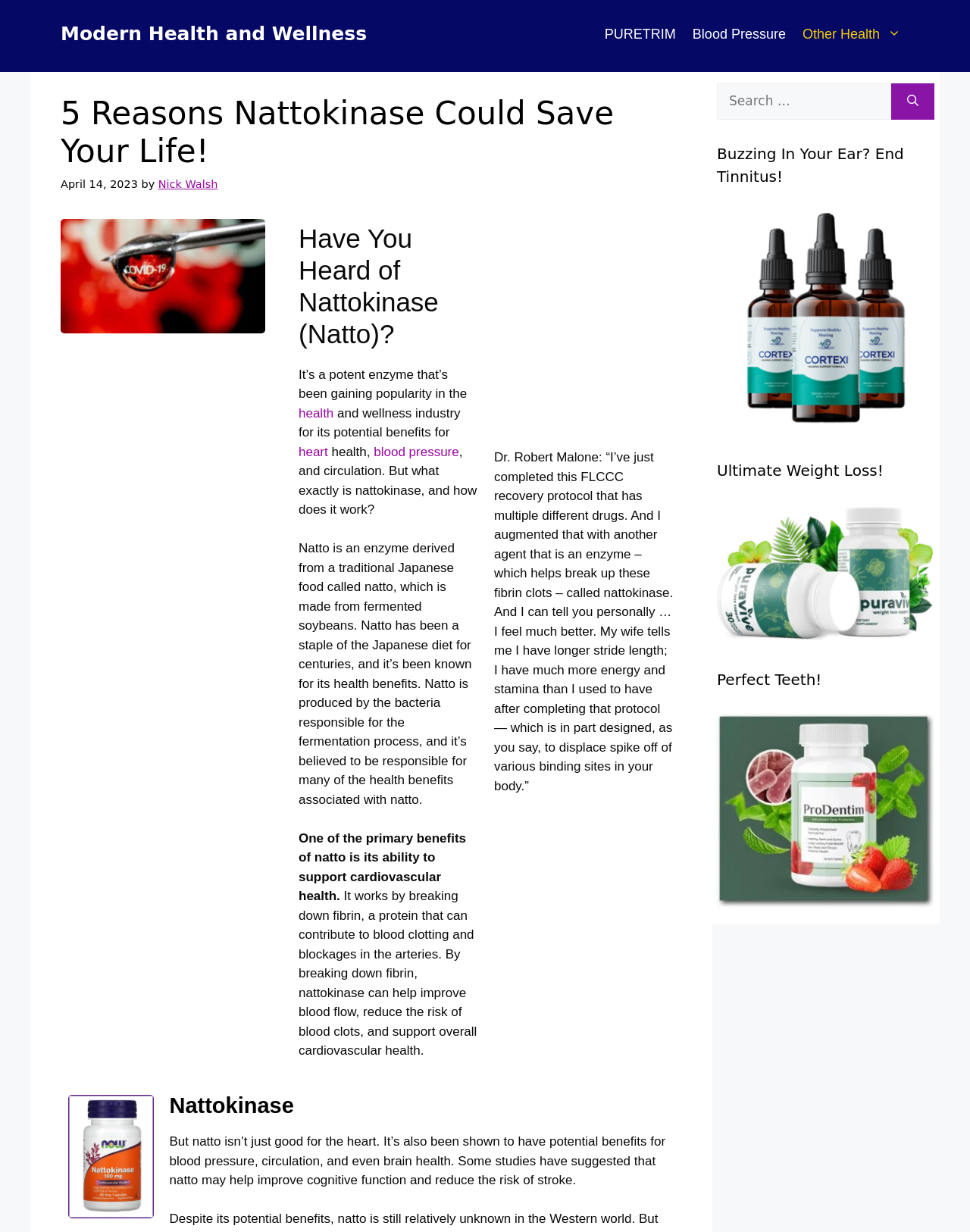Determine the bounding box coordinates for the area that needs to be clicked to fulfill this task: "Click the 'Modern Health and Wellness' link". The coordinates must be given as four float numbers between 0 and 1, i.e., [left, top, right, bottom].

[0.062, 0.018, 0.378, 0.036]